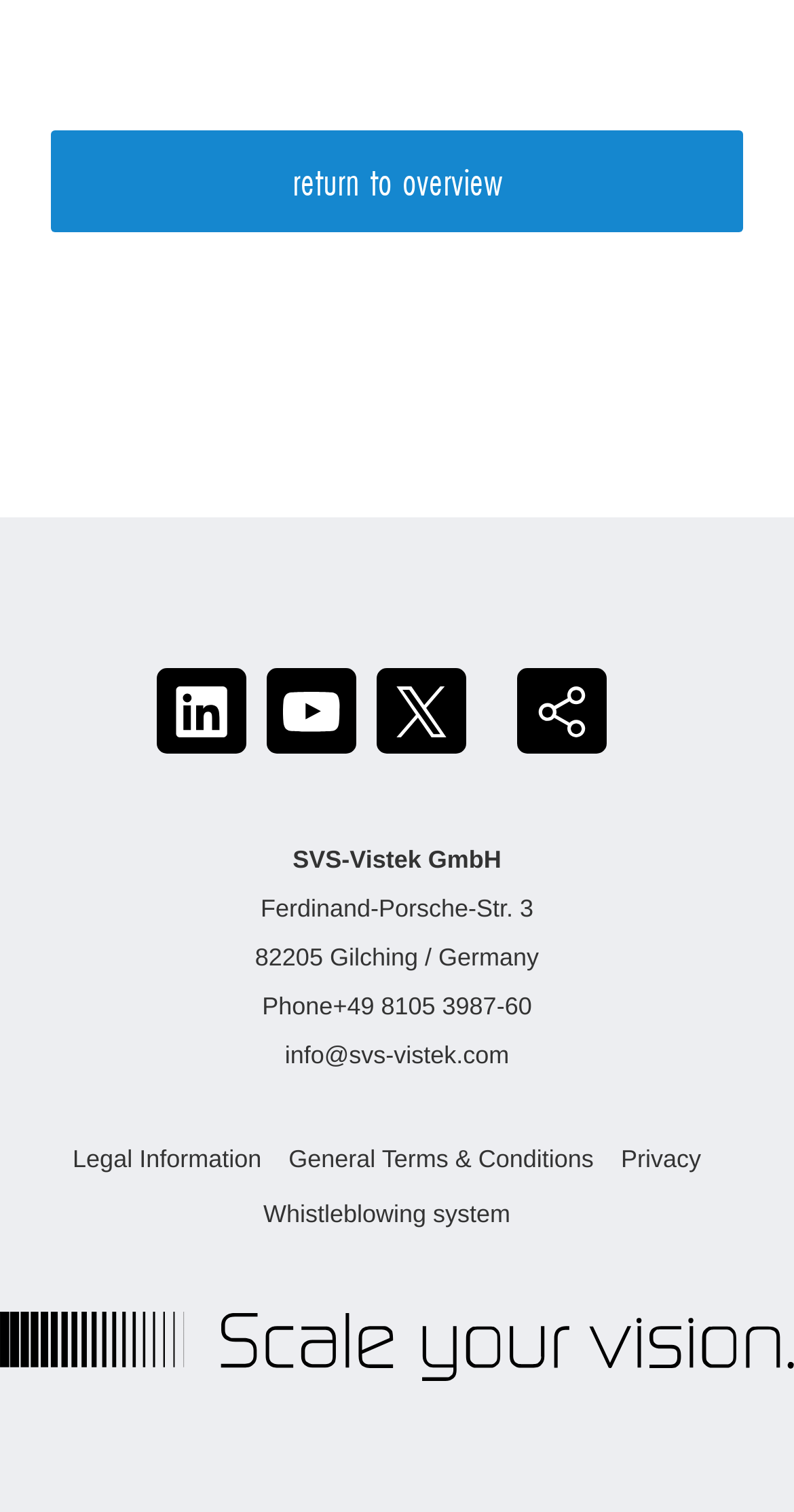What is the country?
Using the screenshot, give a one-word or short phrase answer.

Germany